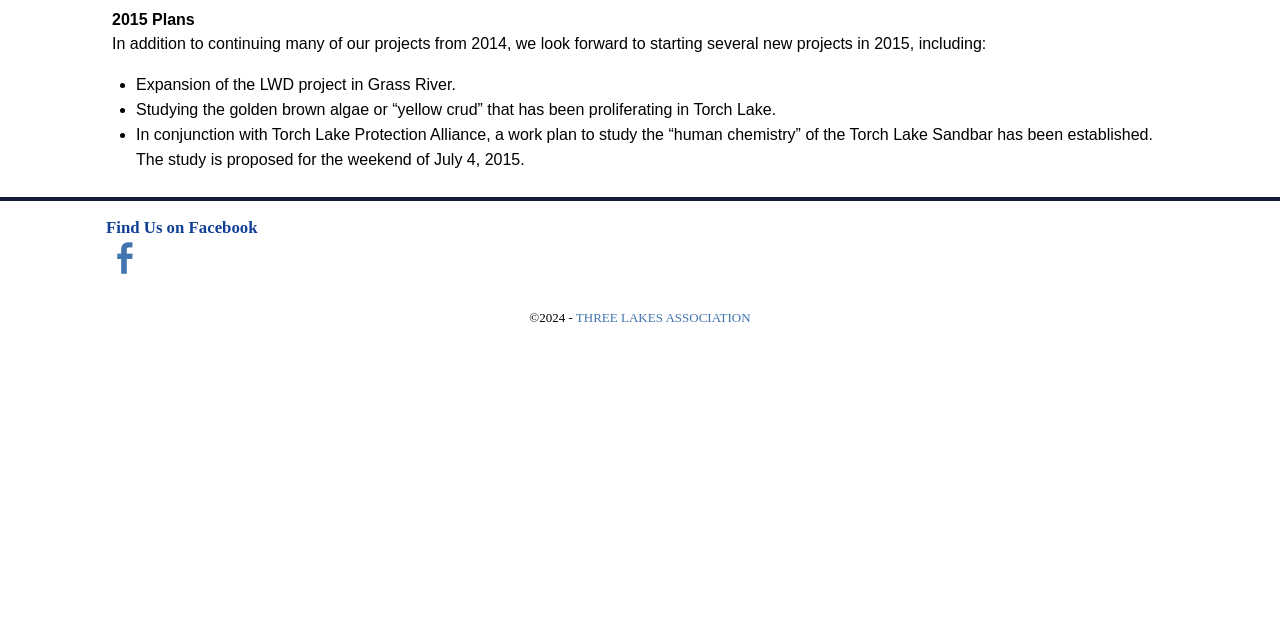Identify the bounding box coordinates for the UI element mentioned here: "June 2018". Provide the coordinates as four float values between 0 and 1, i.e., [left, top, right, bottom].

None